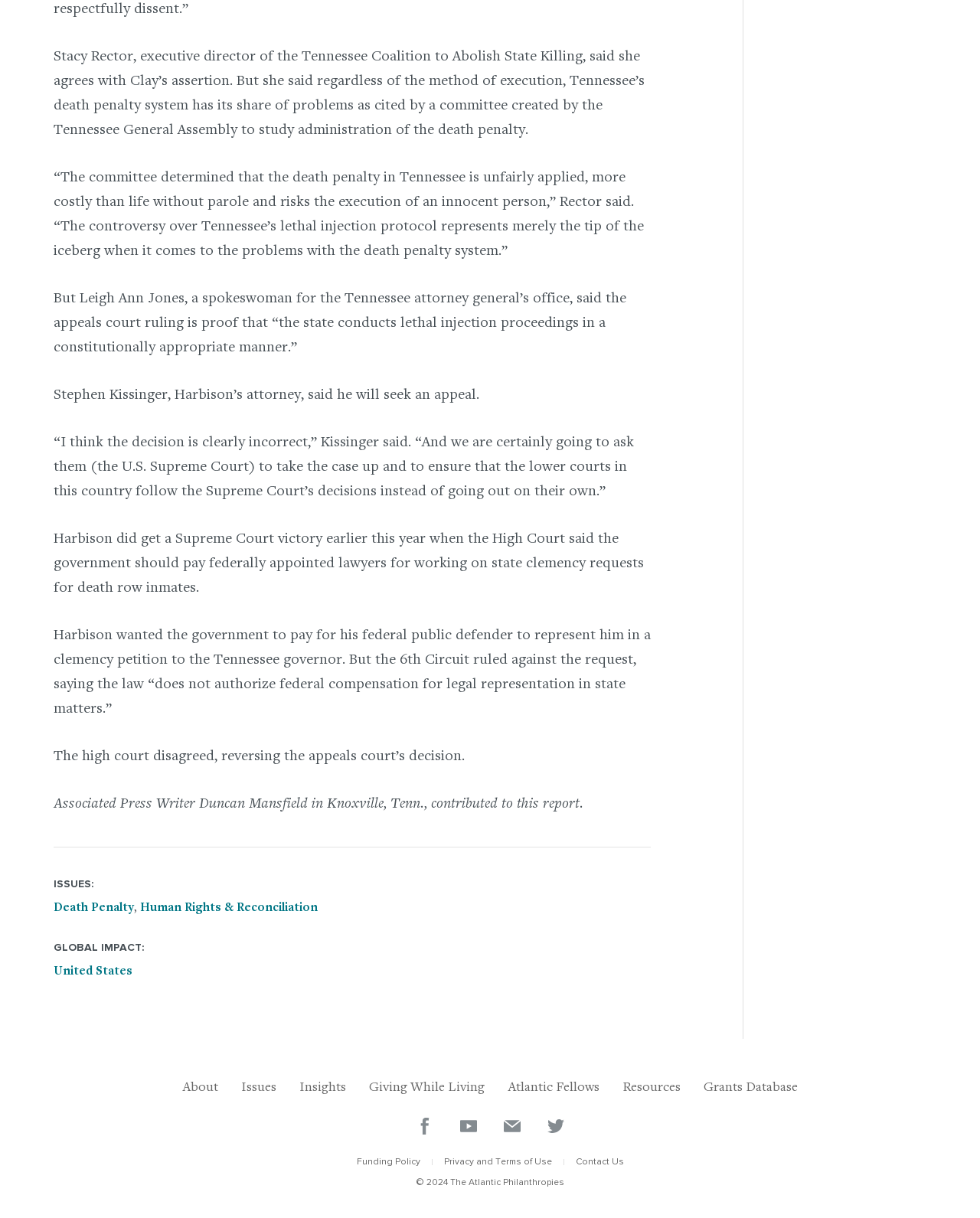Determine the bounding box coordinates of the target area to click to execute the following instruction: "Click on 'Follow us on Twitter'."

[0.558, 0.918, 0.575, 0.932]